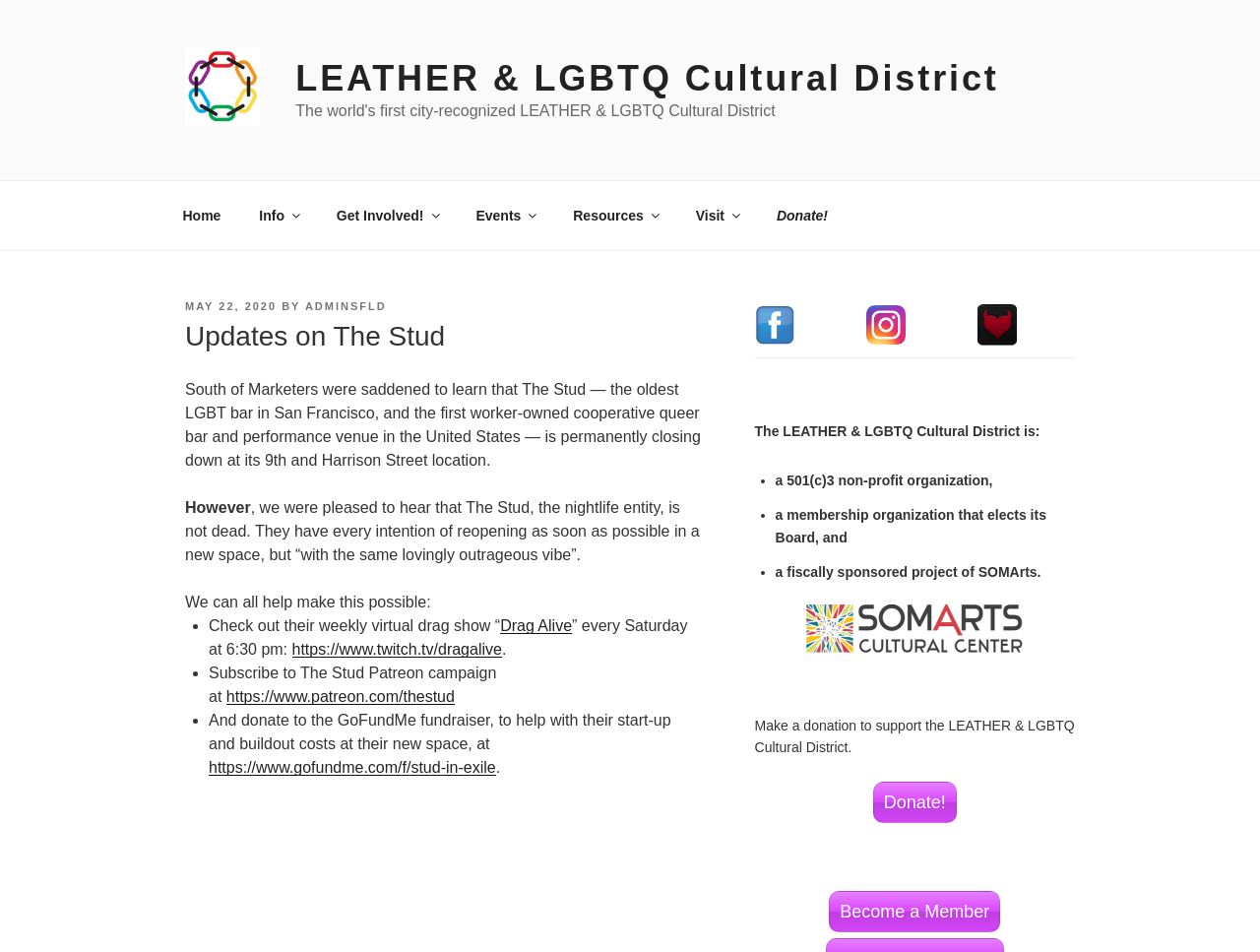Please find and provide the title of the webpage.

Updates on The Stud